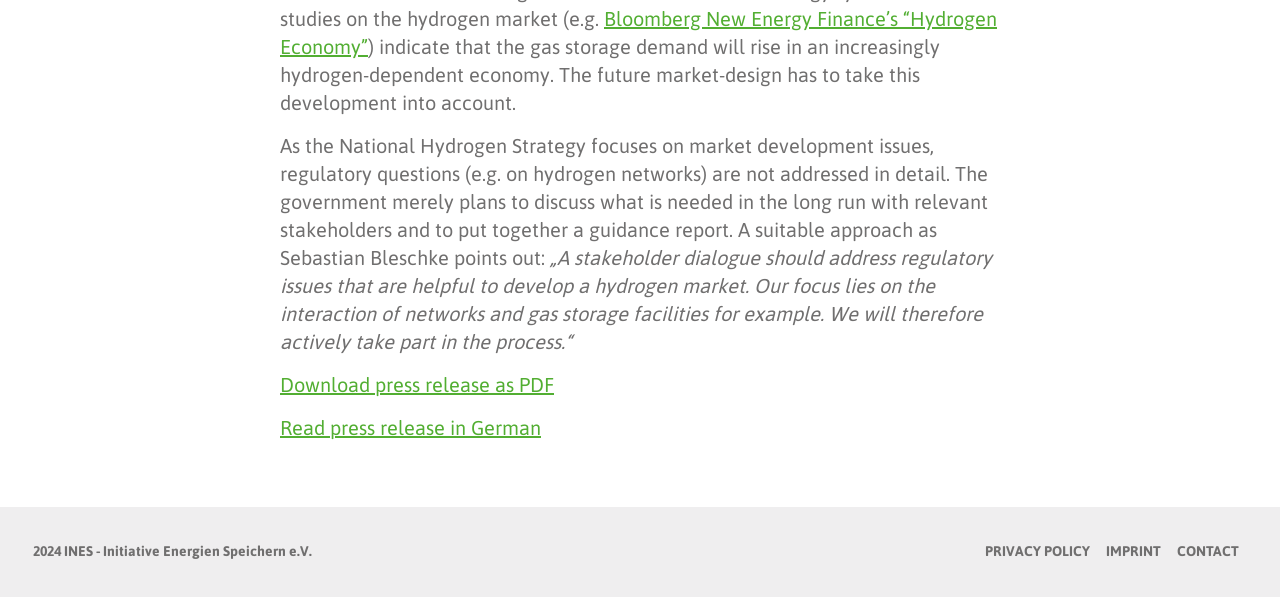What is the topic of the press release?
Please provide a detailed answer to the question.

Based on the text content of the webpage, specifically the link 'Bloomberg New Energy Finance’s “Hydrogen Economy”' and the surrounding text, it can be inferred that the topic of the press release is related to the hydrogen economy.